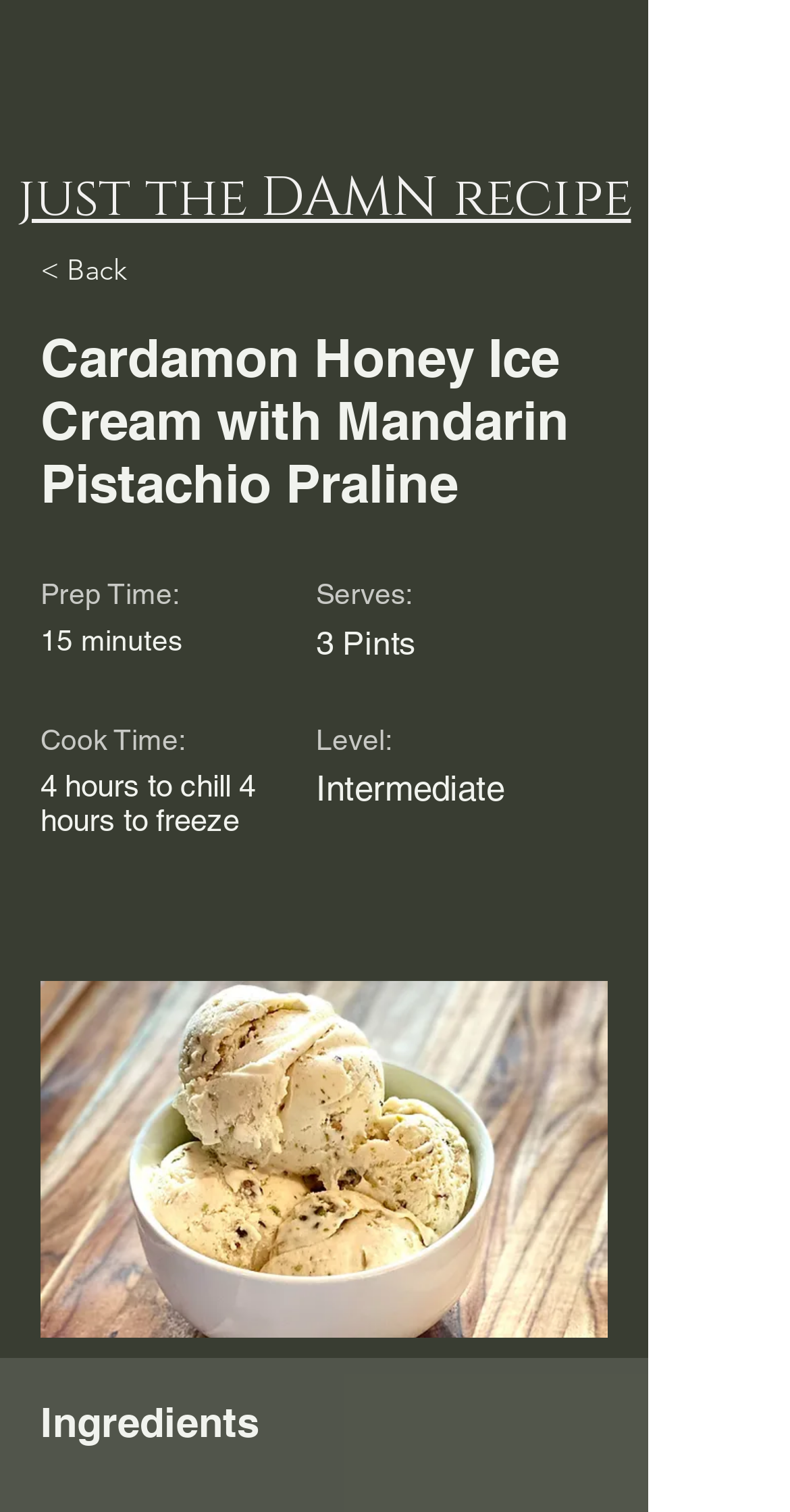Using a single word or phrase, answer the following question: 
How long does it take to chill and freeze this recipe?

4 hours to chill 4 hours to freeze